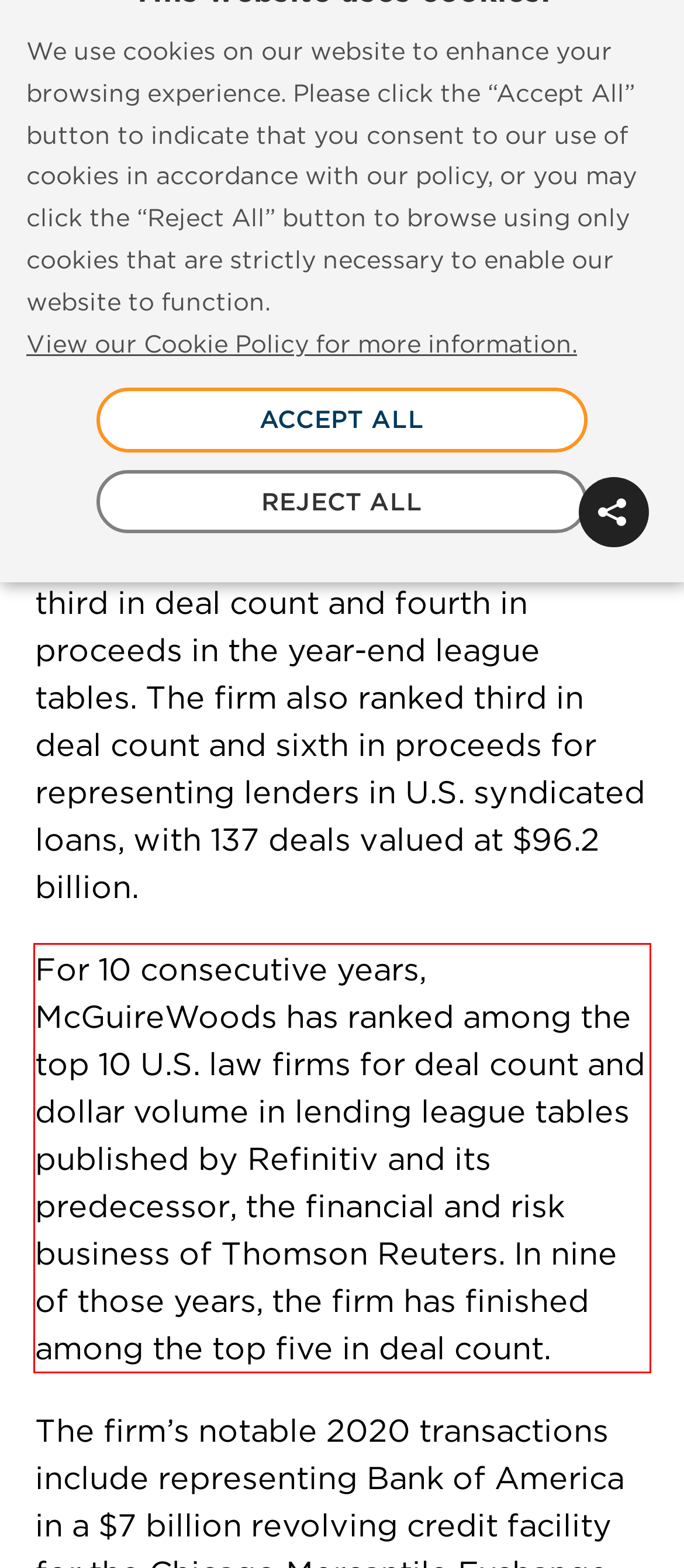Look at the screenshot of the webpage, locate the red rectangle bounding box, and generate the text content that it contains.

For 10 consecutive years, McGuireWoods has ranked among the top 10 U.S. law firms for deal count and dollar volume in lending league tables published by Refinitiv and its predecessor, the financial and risk business of Thomson Reuters. In nine of those years, the firm has finished among the top five in deal count.